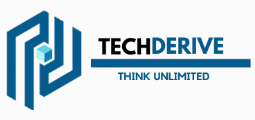Use a single word or phrase to respond to the question:
What is the design aesthetic of the logo?

Professional and contemporary